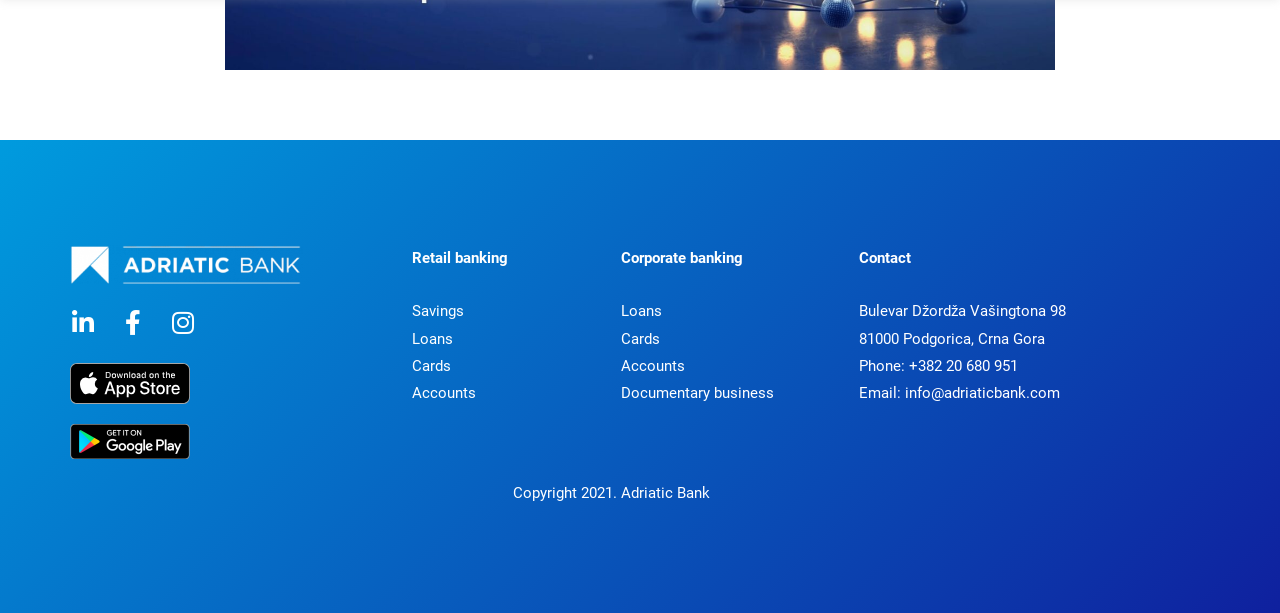Provide a brief response to the question below using one word or phrase:
What is the address of the bank?

Bulevar Džordža Vašingtona 98